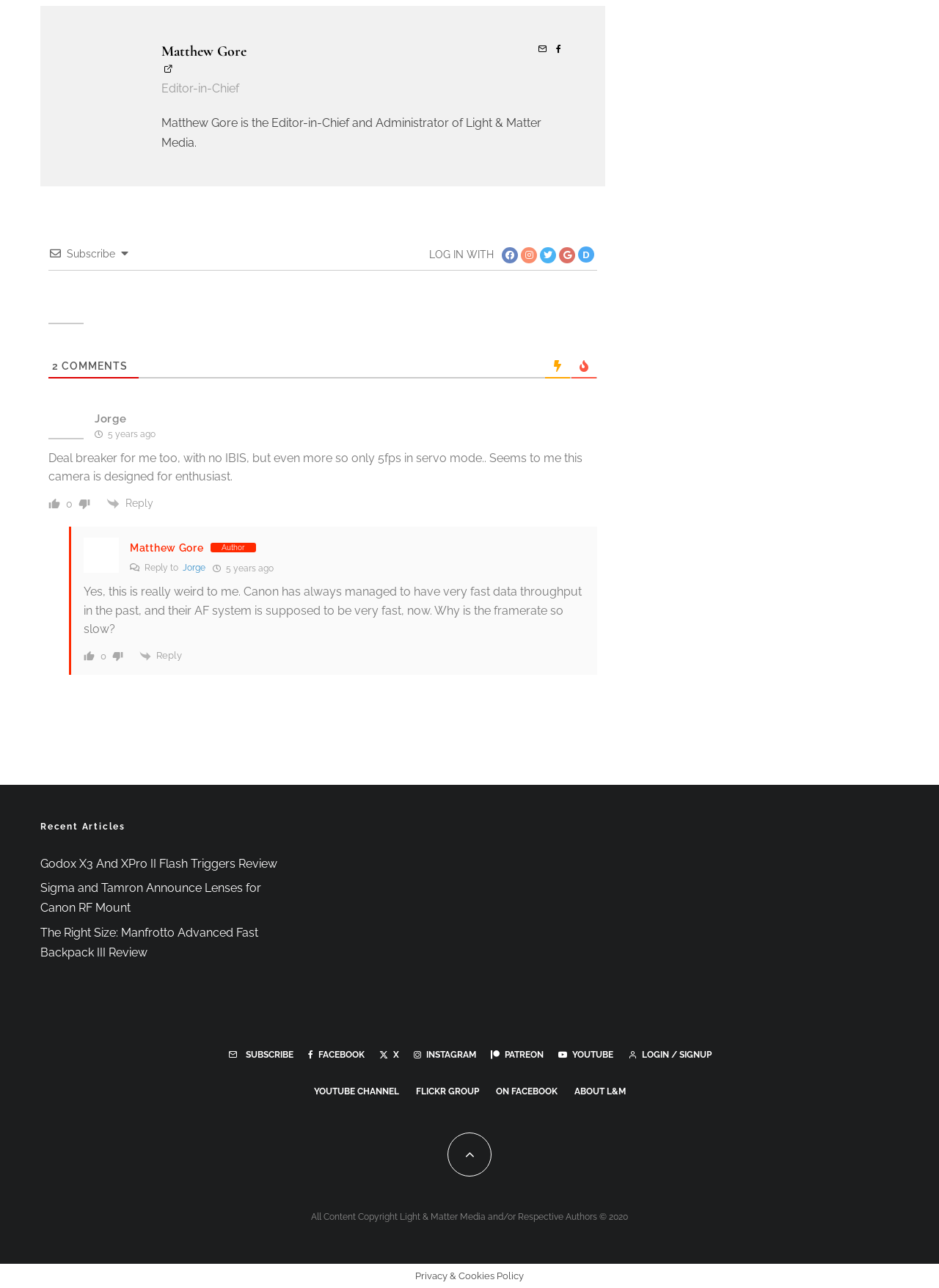Find the bounding box coordinates of the UI element according to this description: "Login / Signup".

[0.661, 0.816, 0.765, 0.822]